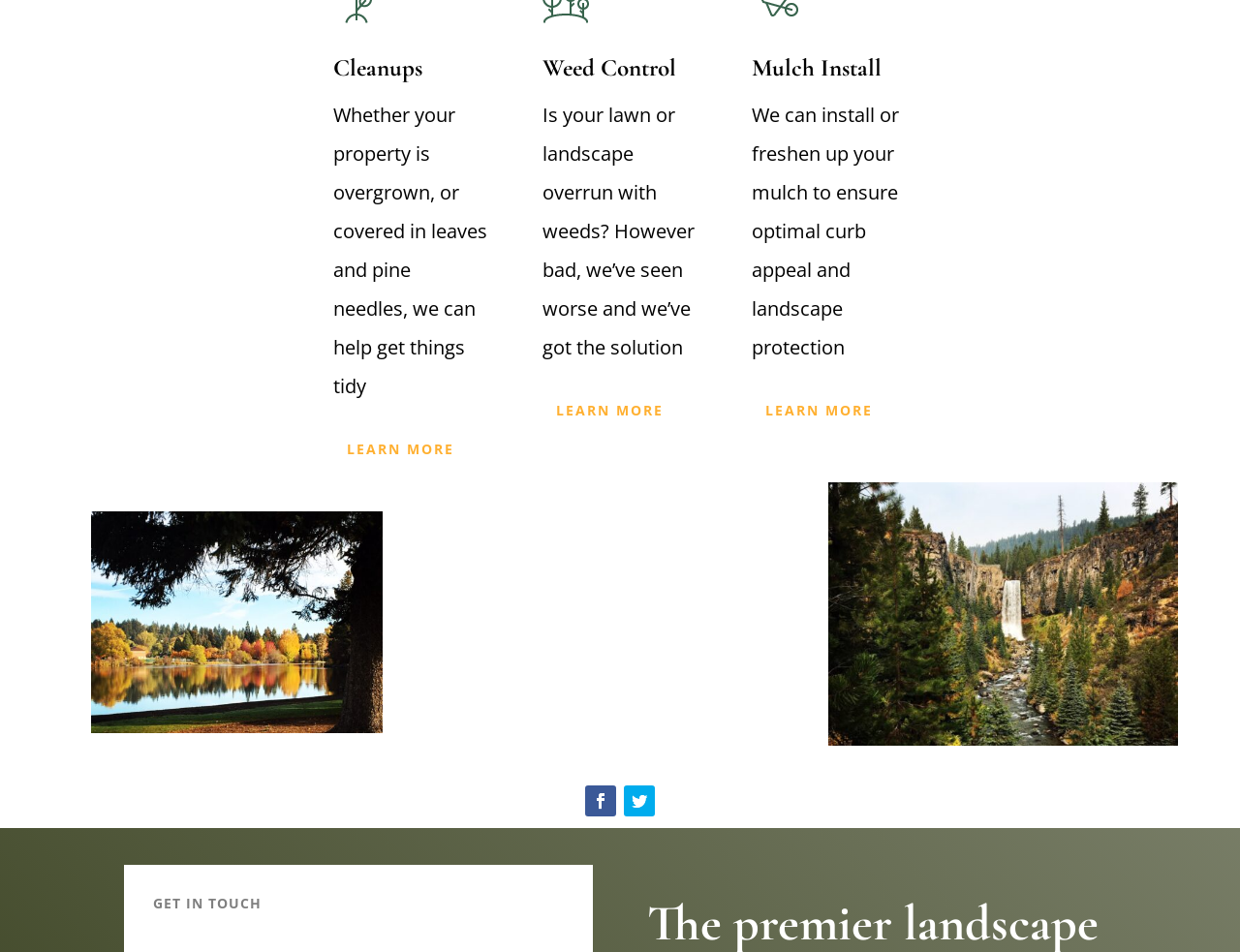Locate the UI element described by Book or Quote on WhatsApp and provide its bounding box coordinates. Use the format (top-left x, top-left y, bottom-right x, bottom-right y) with all values as floating point numbers between 0 and 1.

None